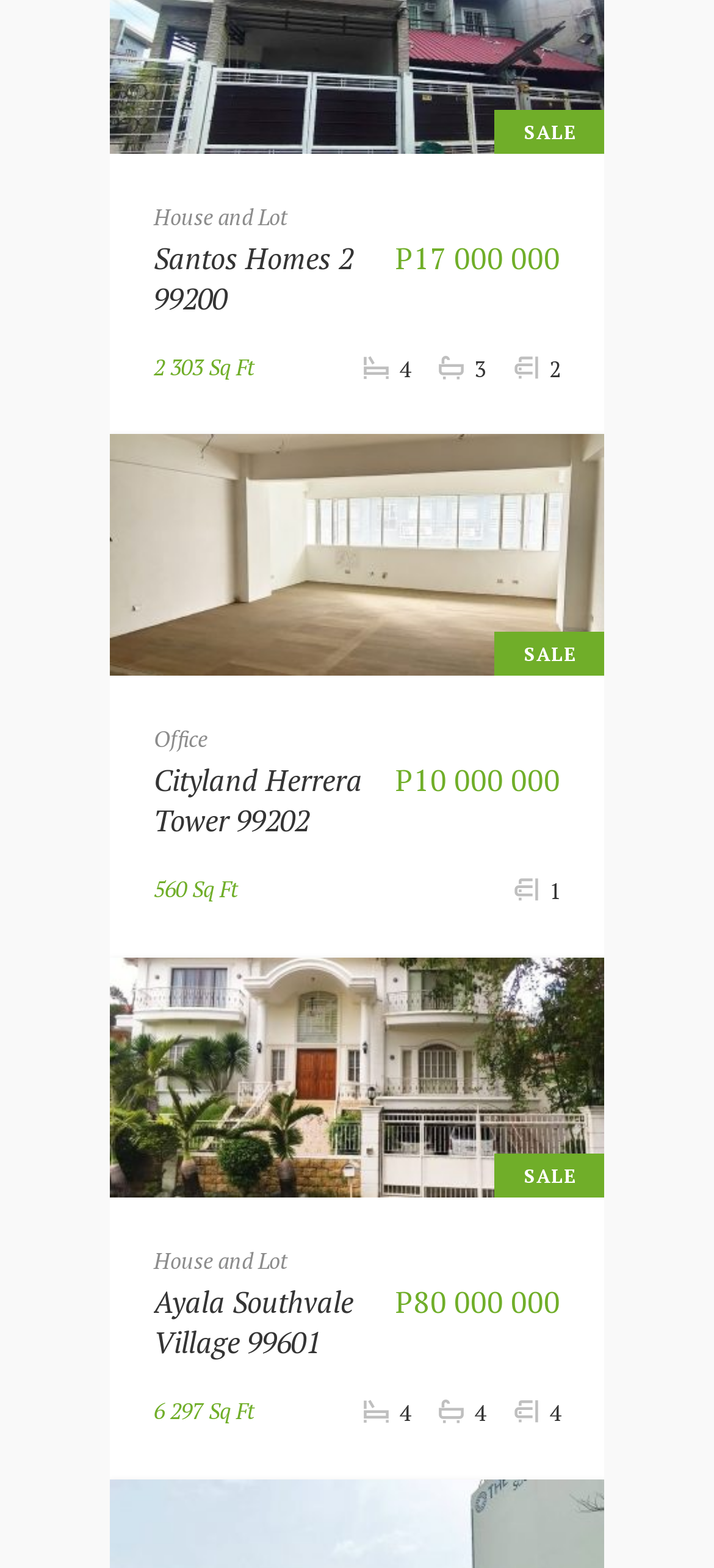How many bedrooms does Ayala Southvale Village 99601 have?
Answer the question with a detailed explanation, including all necessary information.

I found the answer by looking at the text '4' which is located near the heading 'Ayala Southvale Village 99601' and the text 'House and Lot'.